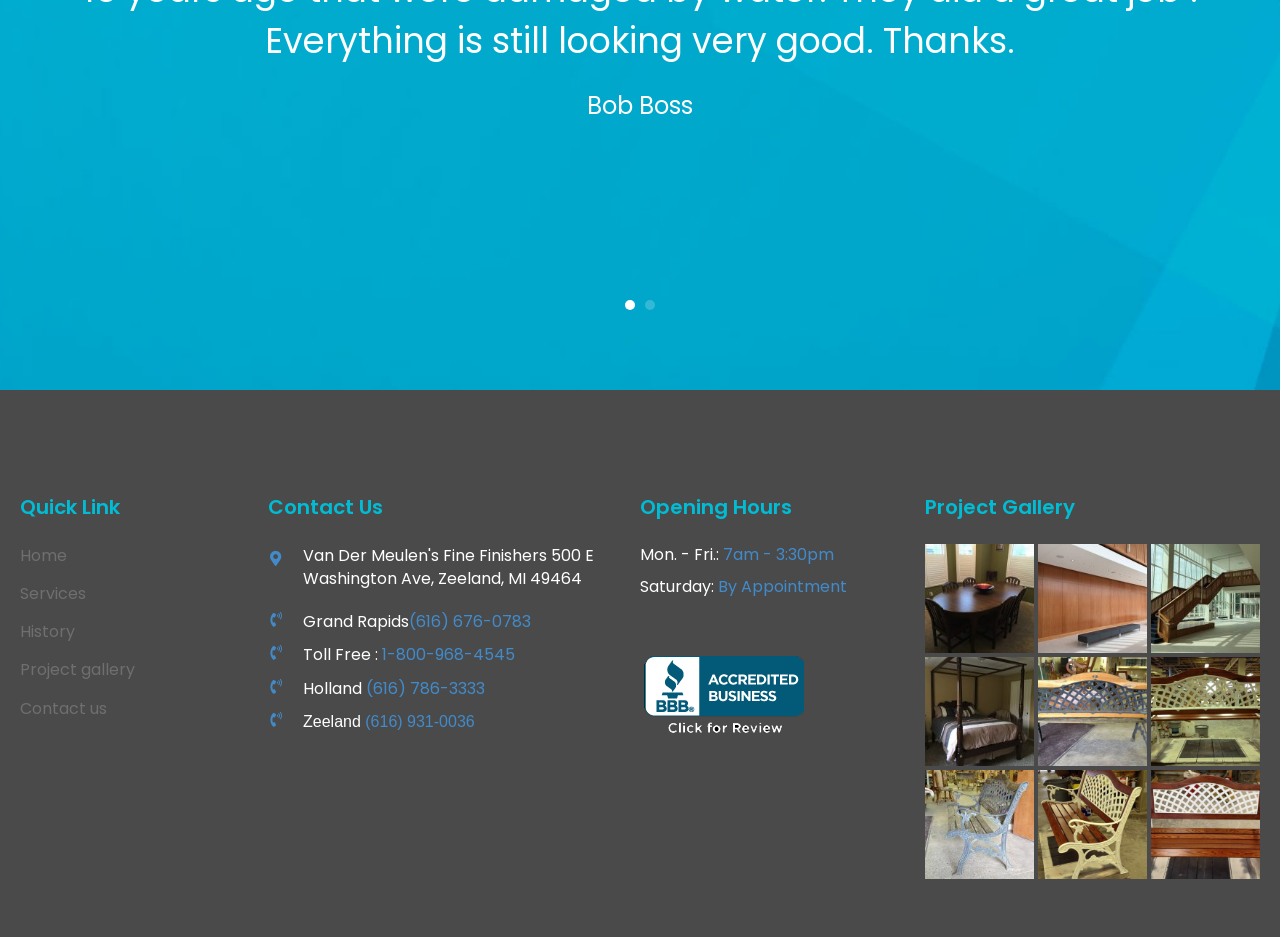Could you locate the bounding box coordinates for the section that should be clicked to accomplish this task: "Check the 'Opening Hours'".

[0.5, 0.526, 0.723, 0.556]